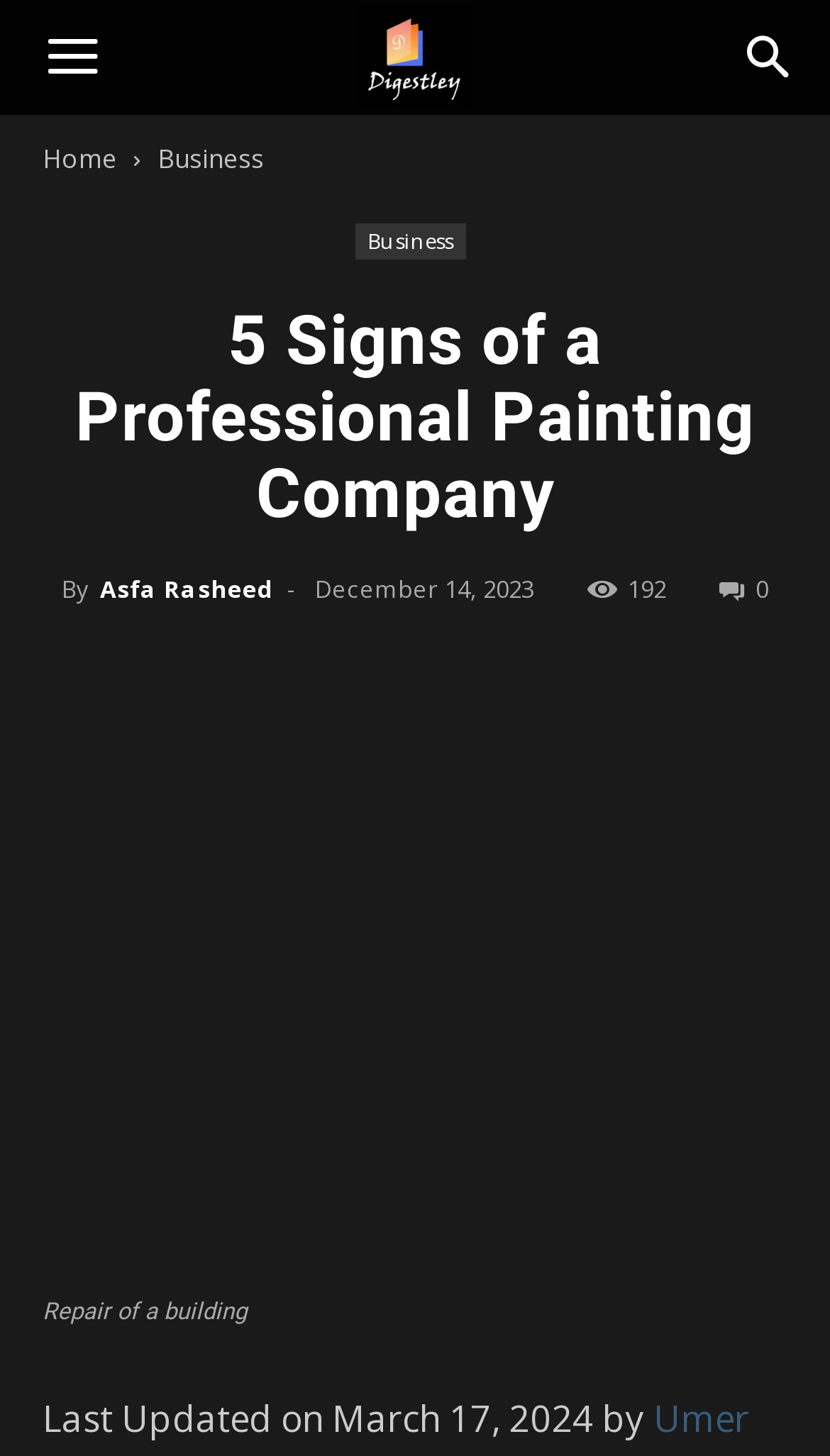Locate the bounding box coordinates of the area you need to click to fulfill this instruction: 'Read the article by Asfa Rasheed'. The coordinates must be in the form of four float numbers ranging from 0 to 1: [left, top, right, bottom].

[0.121, 0.393, 0.331, 0.415]